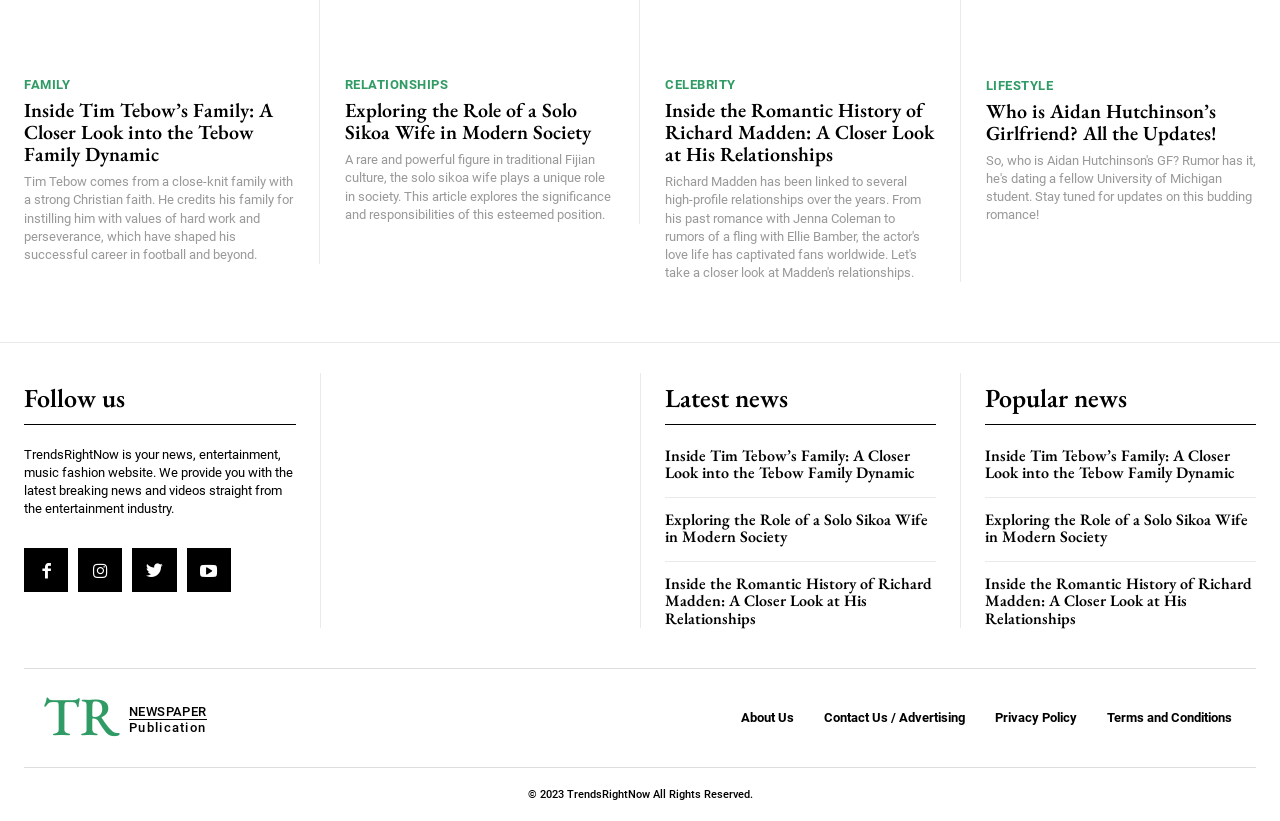Extract the bounding box coordinates for the described element: "IB Chemistry home". The coordinates should be represented as four float numbers between 0 and 1: [left, top, right, bottom].

None